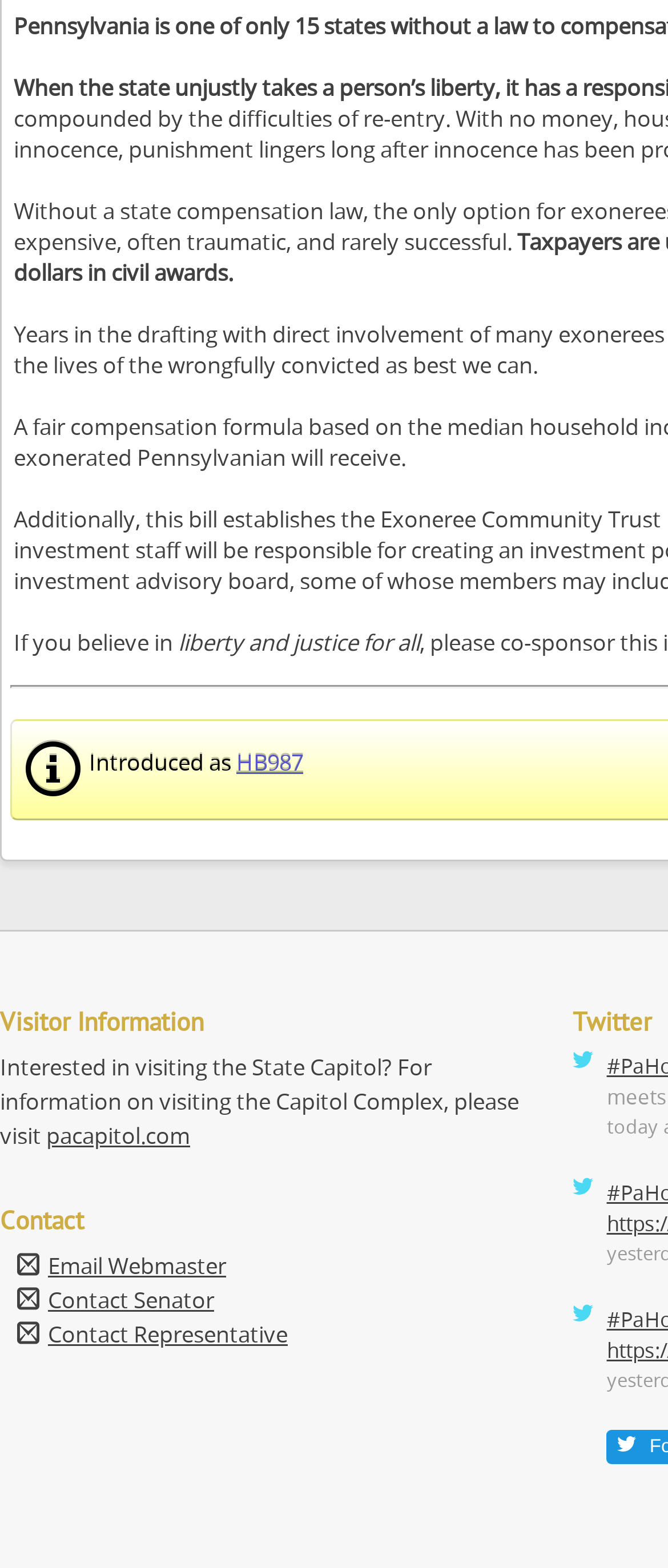How many contact options are available
Based on the screenshot, respond with a single word or phrase.

3